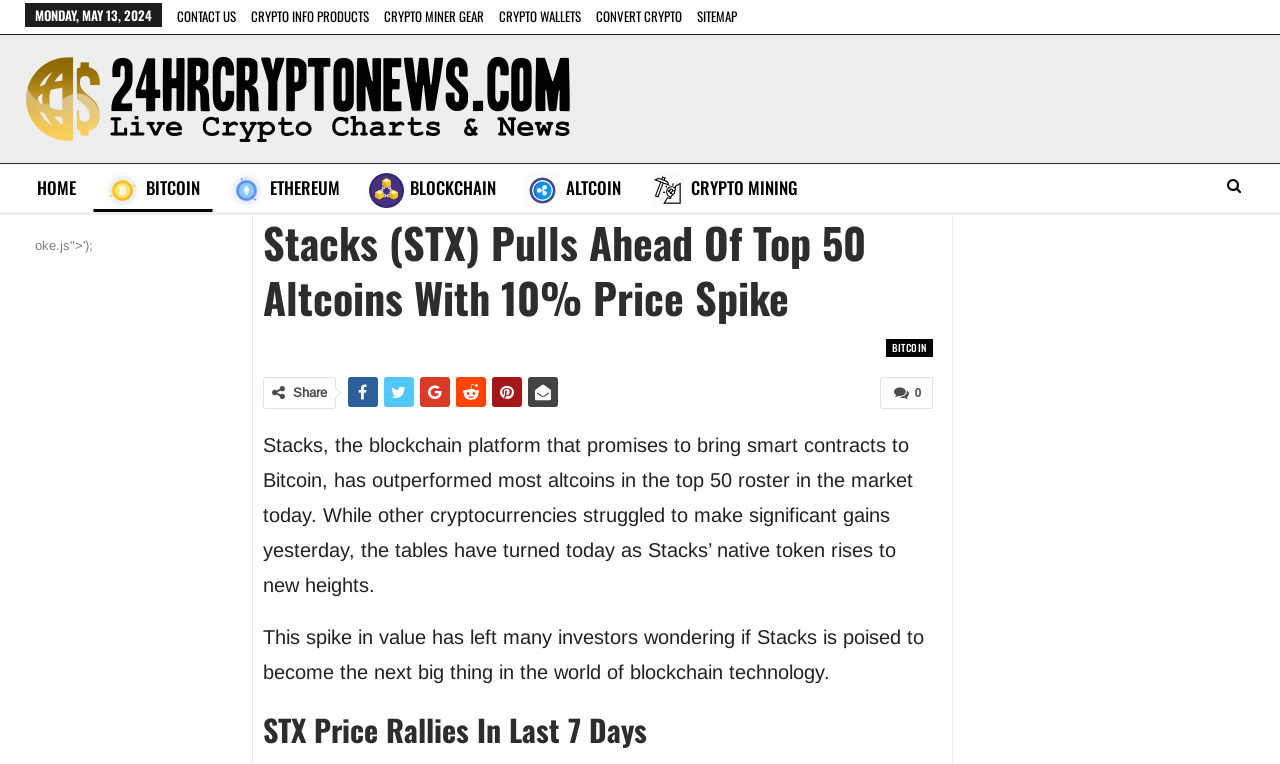Could you provide the bounding box coordinates for the portion of the screen to click to complete this instruction: "Click on Share"?

[0.229, 0.504, 0.255, 0.524]